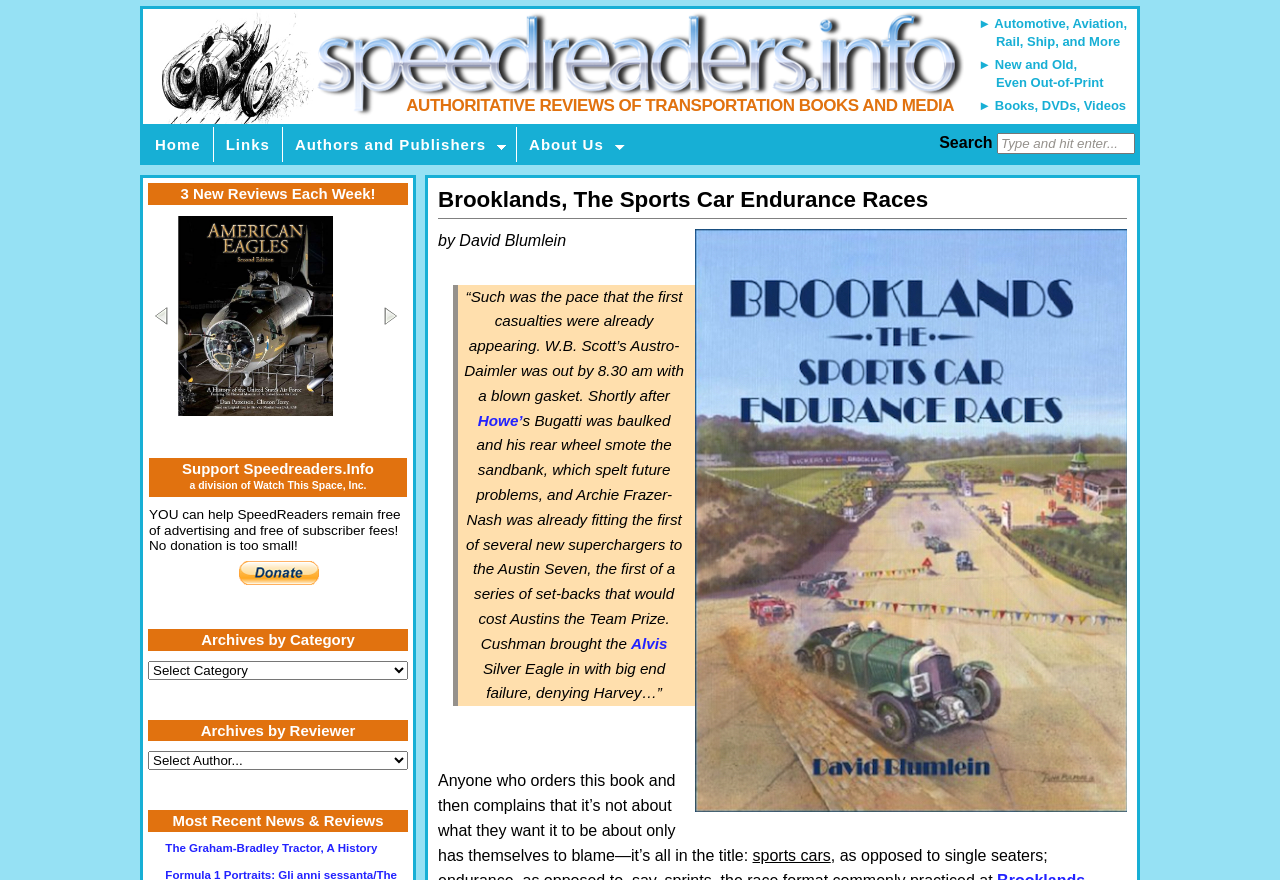Determine the bounding box coordinates for the UI element matching this description: "About Us".

[0.404, 0.144, 0.495, 0.184]